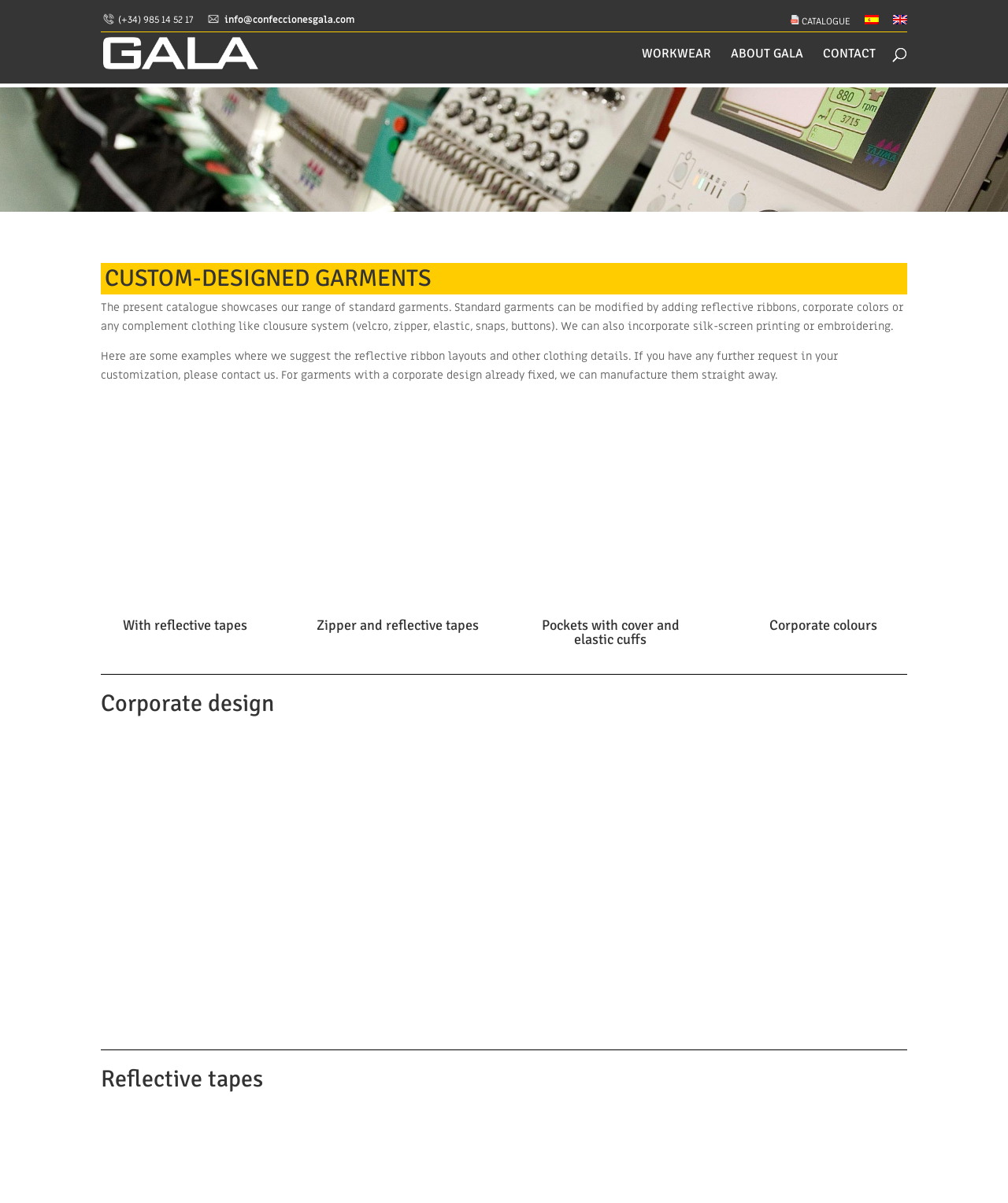Find the bounding box of the UI element described as follows: "Contact".

[0.816, 0.04, 0.869, 0.069]